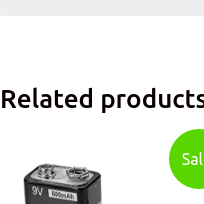Give a thorough caption of the image, focusing on all visible elements.

The image showcases the Fanhua 9V rechargeable batteries, highlighting a sleek black design with a silver top featuring the battery terminals. Marked on the side is the battery's capacity at 600mAh, indicating it is suitable for various electronic devices. The product is positioned under the "Related products" section, signifying its relevance to customers exploring options for reliable power sources. A vibrant green "Sale!" badge is prominently displayed, suggesting a promotional offer, making this a compelling choice for those in need of dependable 9V batteries, especially for use in smoke alarms and other electronic devices.